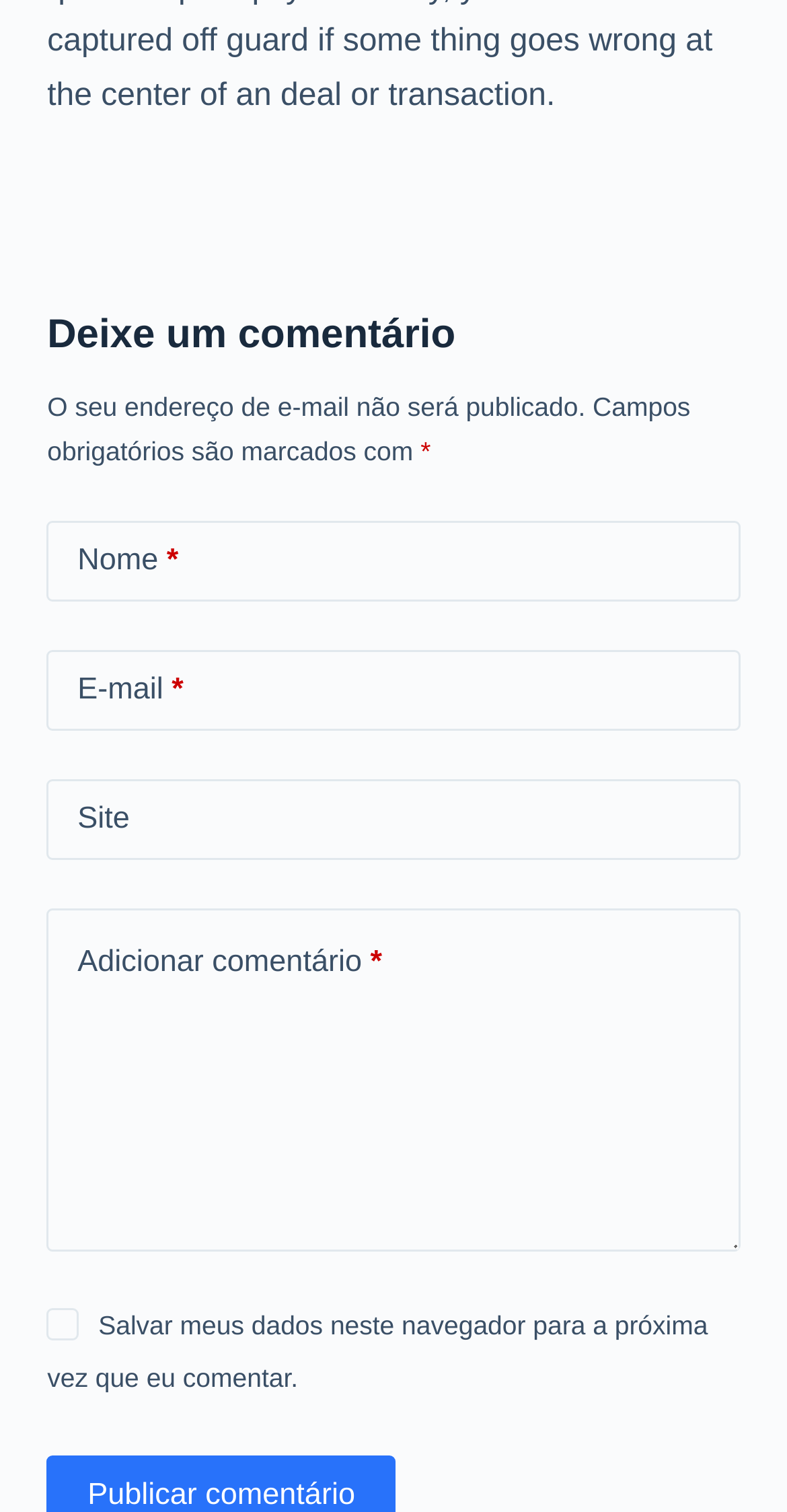Using the given description, provide the bounding box coordinates formatted as (top-left x, top-left y, bottom-right x, bottom-right y), with all values being floating point numbers between 0 and 1. Description: parent_node: Adicionar comentário name="comment"

[0.06, 0.601, 0.94, 0.828]